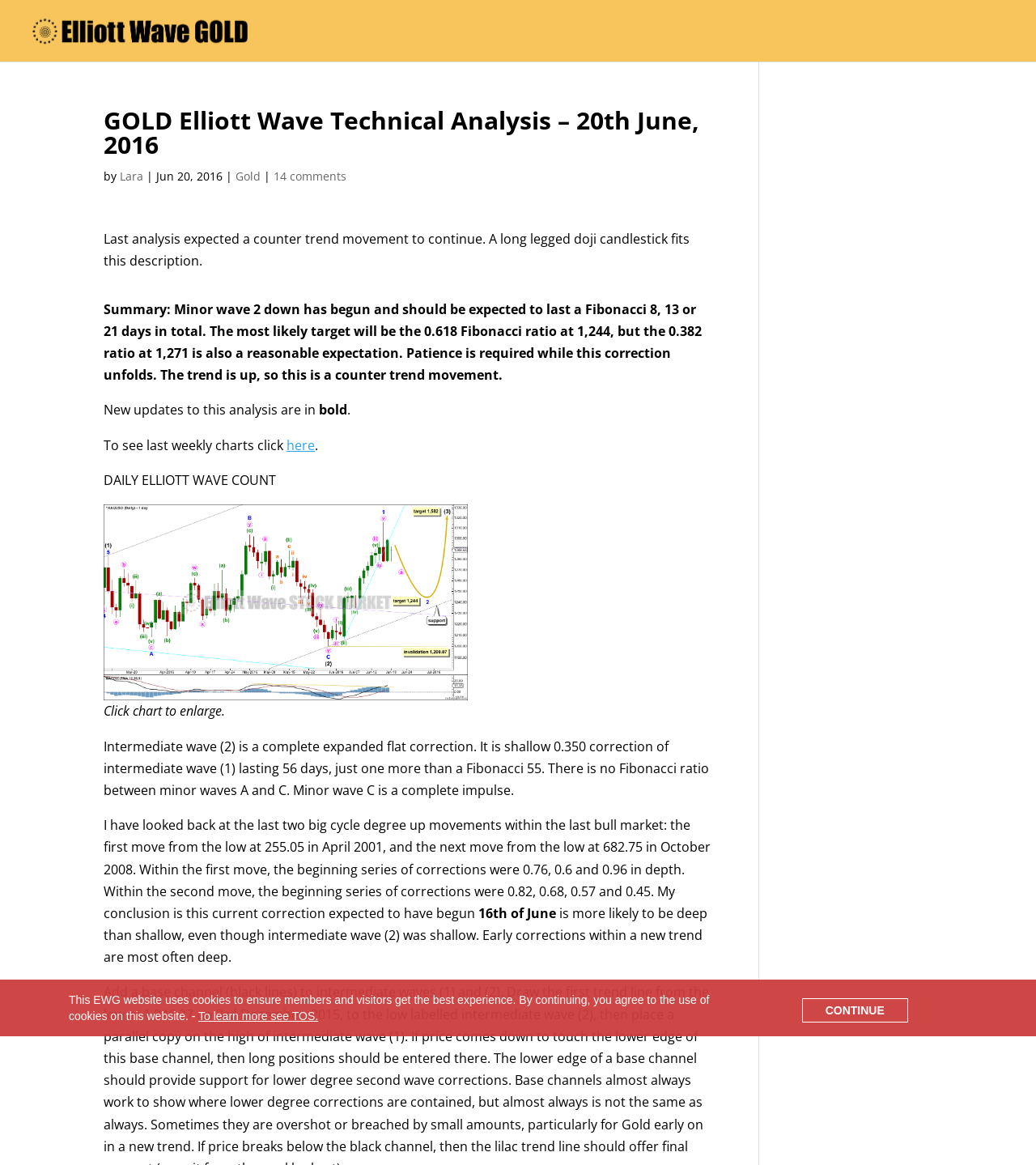Determine the bounding box coordinates of the region I should click to achieve the following instruction: "Click the link to view Gold Elliott Wave Chart Daily 2016". Ensure the bounding box coordinates are four float numbers between 0 and 1, i.e., [left, top, right, bottom].

[0.1, 0.584, 0.452, 0.599]